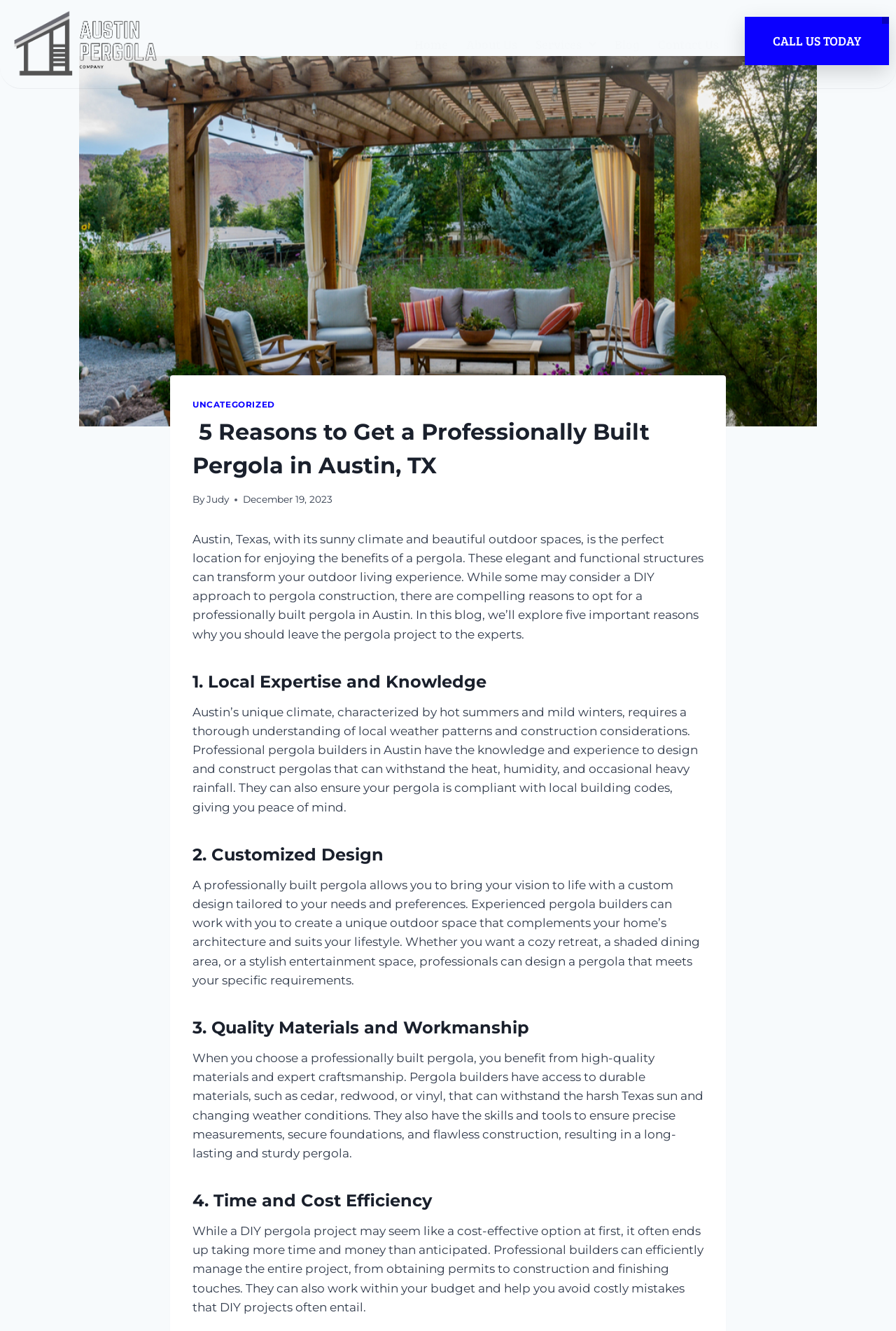Detail the features and information presented on the webpage.

The webpage is about the benefits of professionally built pergolas in Austin, Texas. At the top left, there is a logo of "Austin Pergola Company" with a link to the homepage. Next to it, there are navigation links to "Home", "About Us", "Services", "Blog", and "Contact Us". On the top right, there is a call-to-action link "CALL US TODAY".

Below the navigation bar, there is a large image of a patio cover in Austin, TX. Above the image, there is a header section with a title "5 Reasons to Get a Professionally Built Pergola in Austin, TX" and a link to the category "UNCATEGORIZED". The title is followed by the author's name "Judy" and the date "December 19, 2023".

The main content of the webpage is divided into five sections, each with a heading and a paragraph of text. The sections are titled "1. Local Expertise and Knowledge", "2. Customized Design", "3. Quality Materials and Workmanship", "4. Time and Cost Efficiency", and "5. [not shown in the accessibility tree]". Each section describes a reason why it's beneficial to hire a professional to build a pergola in Austin.

At the bottom right of the page, there is a "Scroll to top" button.